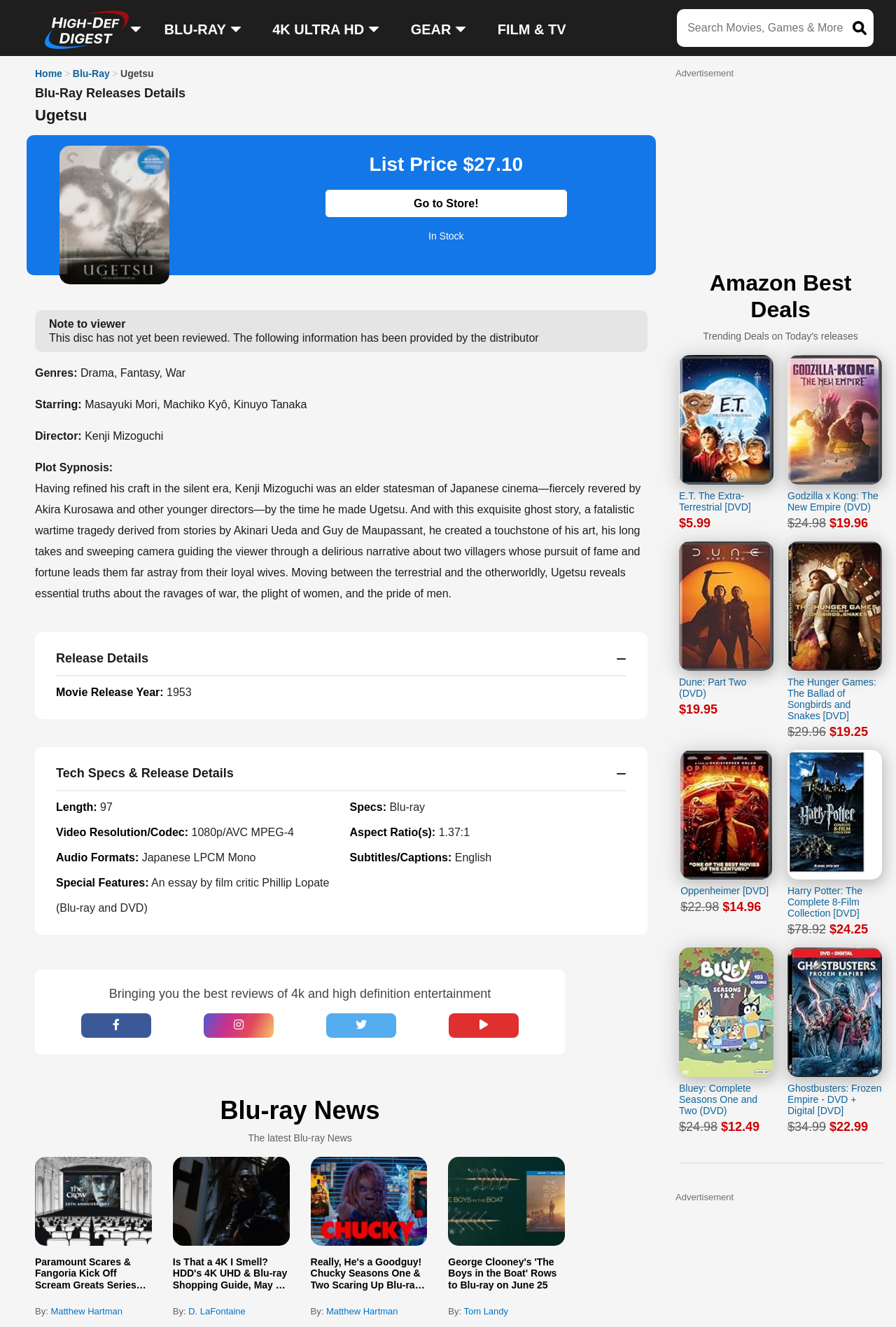Identify the bounding box coordinates of the part that should be clicked to carry out this instruction: "Go to the home page".

[0.039, 0.051, 0.069, 0.06]